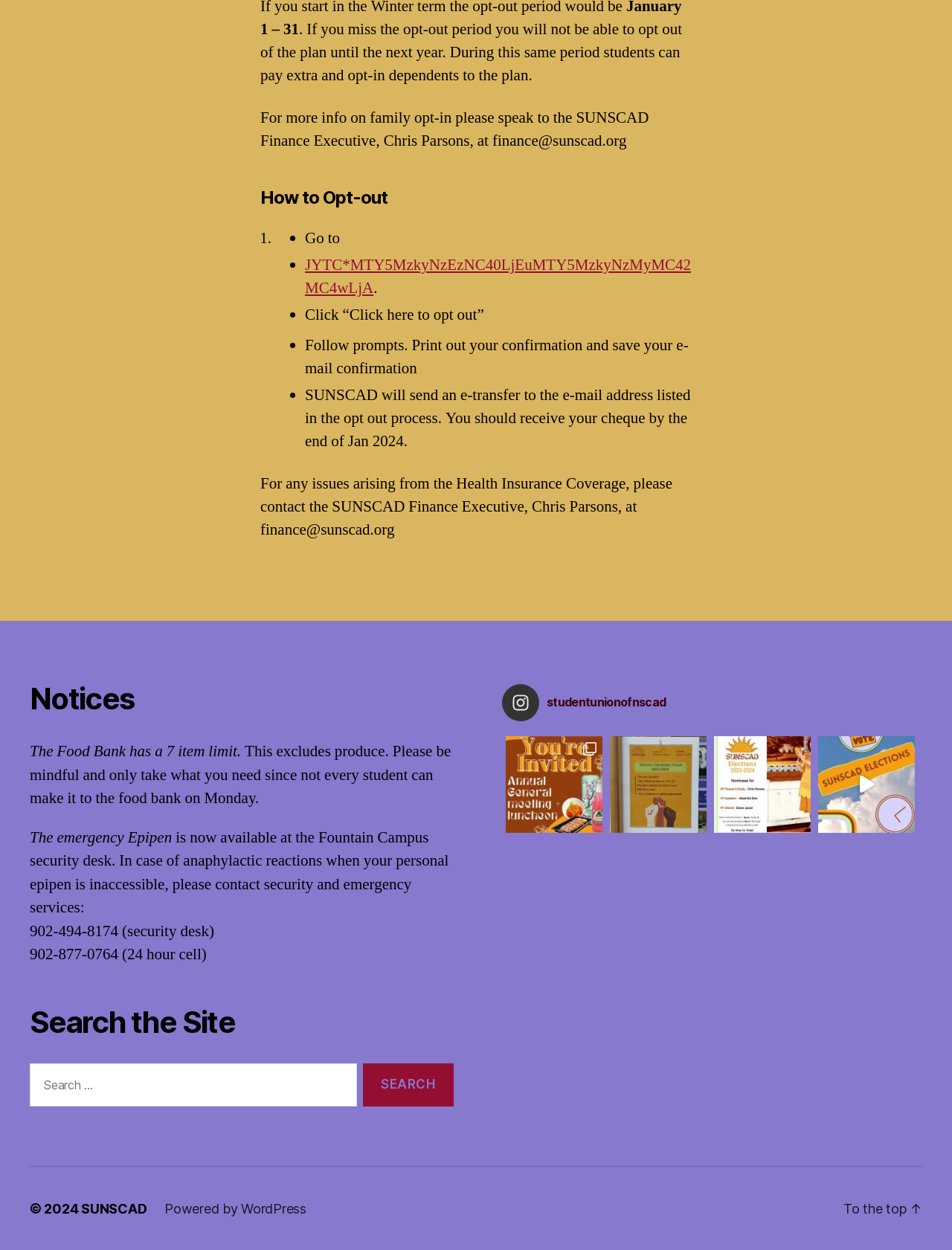Who to contact for issues with Health Insurance Coverage?
Please respond to the question with a detailed and thorough explanation.

According to the text, for any issues arising from the Health Insurance Coverage, students should contact the SUNSCAD Finance Executive, Chris Parsons, at finance@sunscad.org.